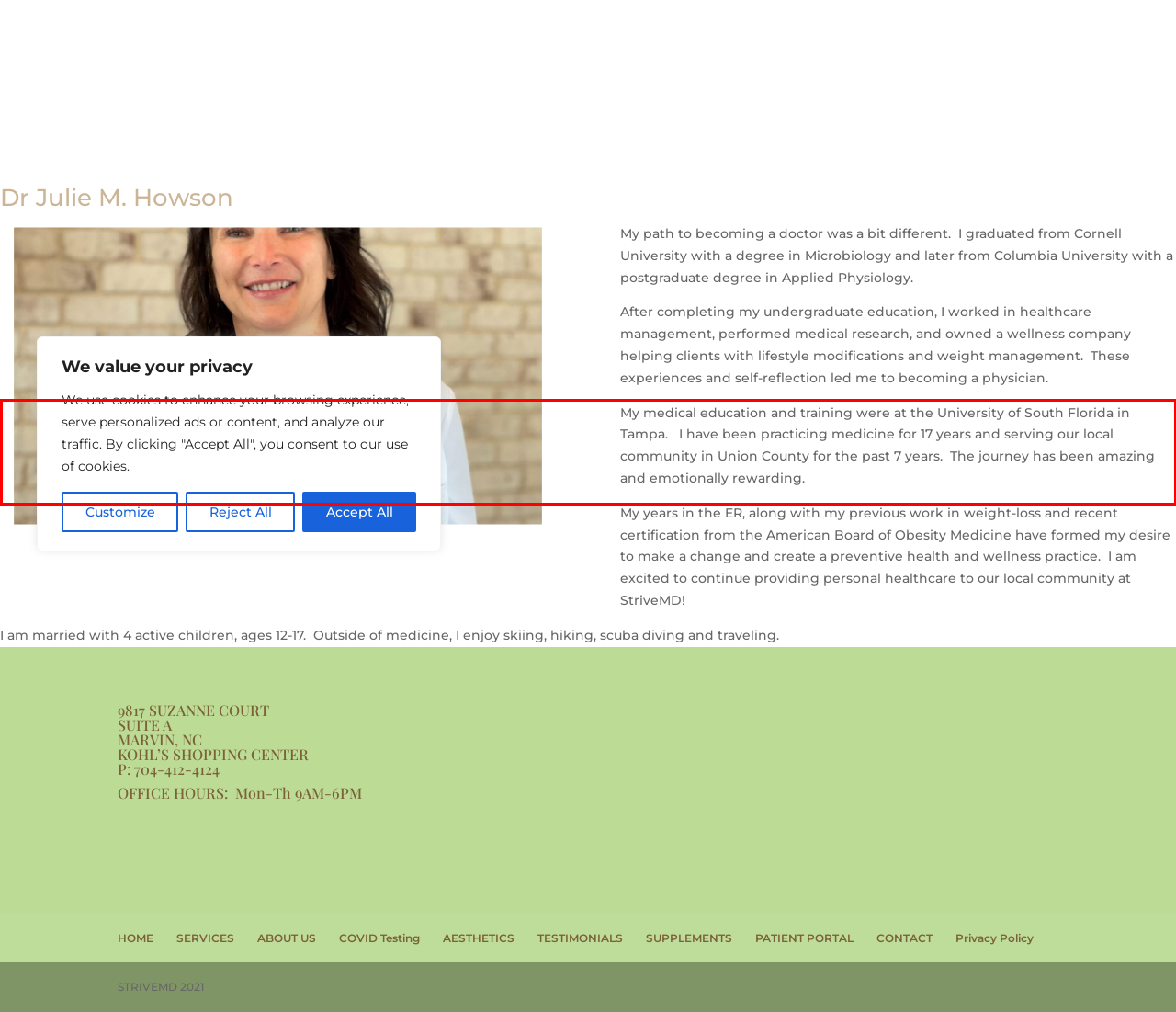In the screenshot of the webpage, find the red bounding box and perform OCR to obtain the text content restricted within this red bounding box.

My medical education and training were at the University of South Florida in Tampa. I have been practicing medicine for 17 years and serving our local community in Union County for the past 7 years. The journey has been amazing and emotionally rewarding.